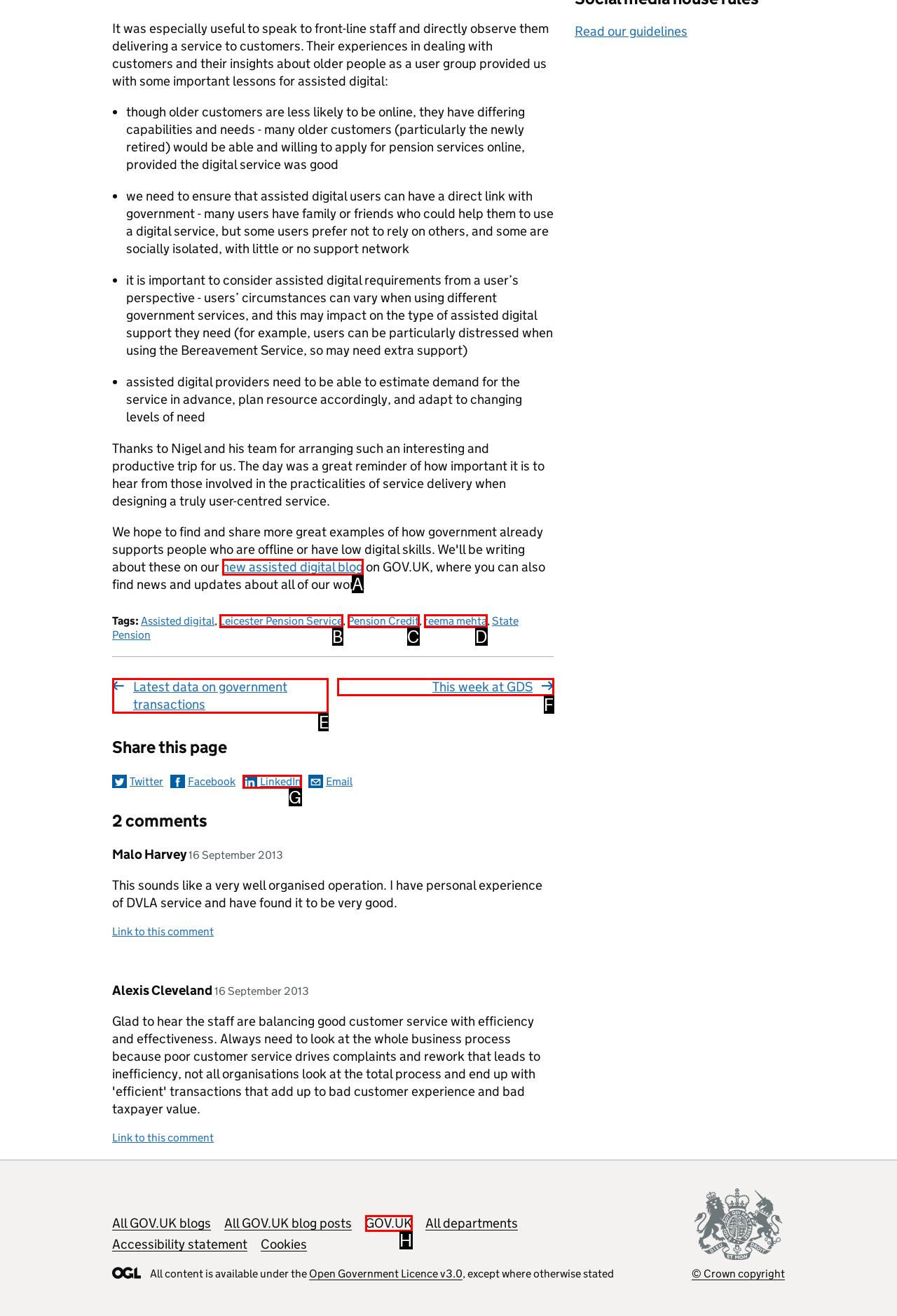Identify which HTML element matches the description: This week at GDS. Answer with the correct option's letter.

F